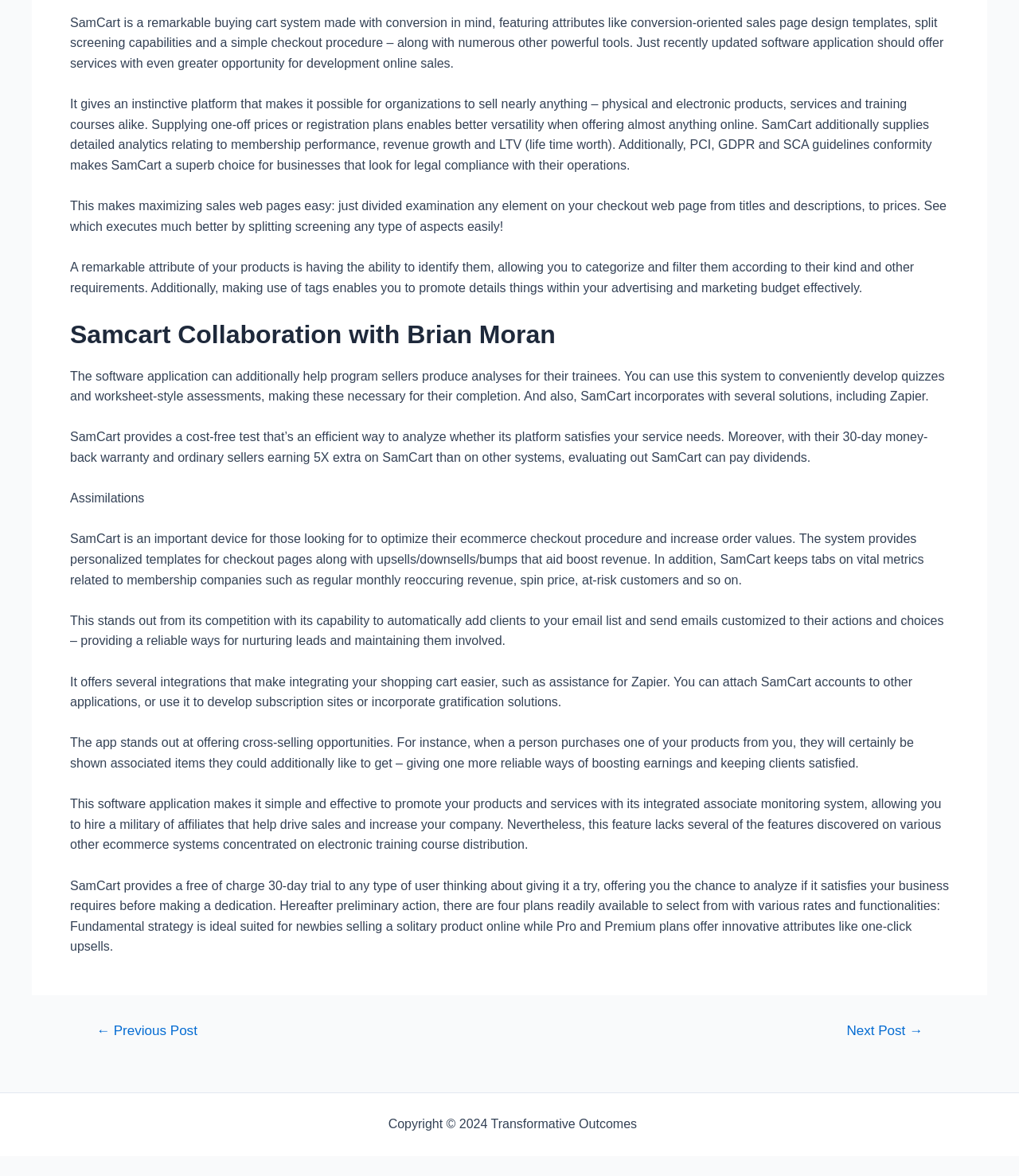Give the bounding box coordinates for this UI element: "touch". The coordinates should be four float numbers between 0 and 1, arranged as [left, top, right, bottom].

None